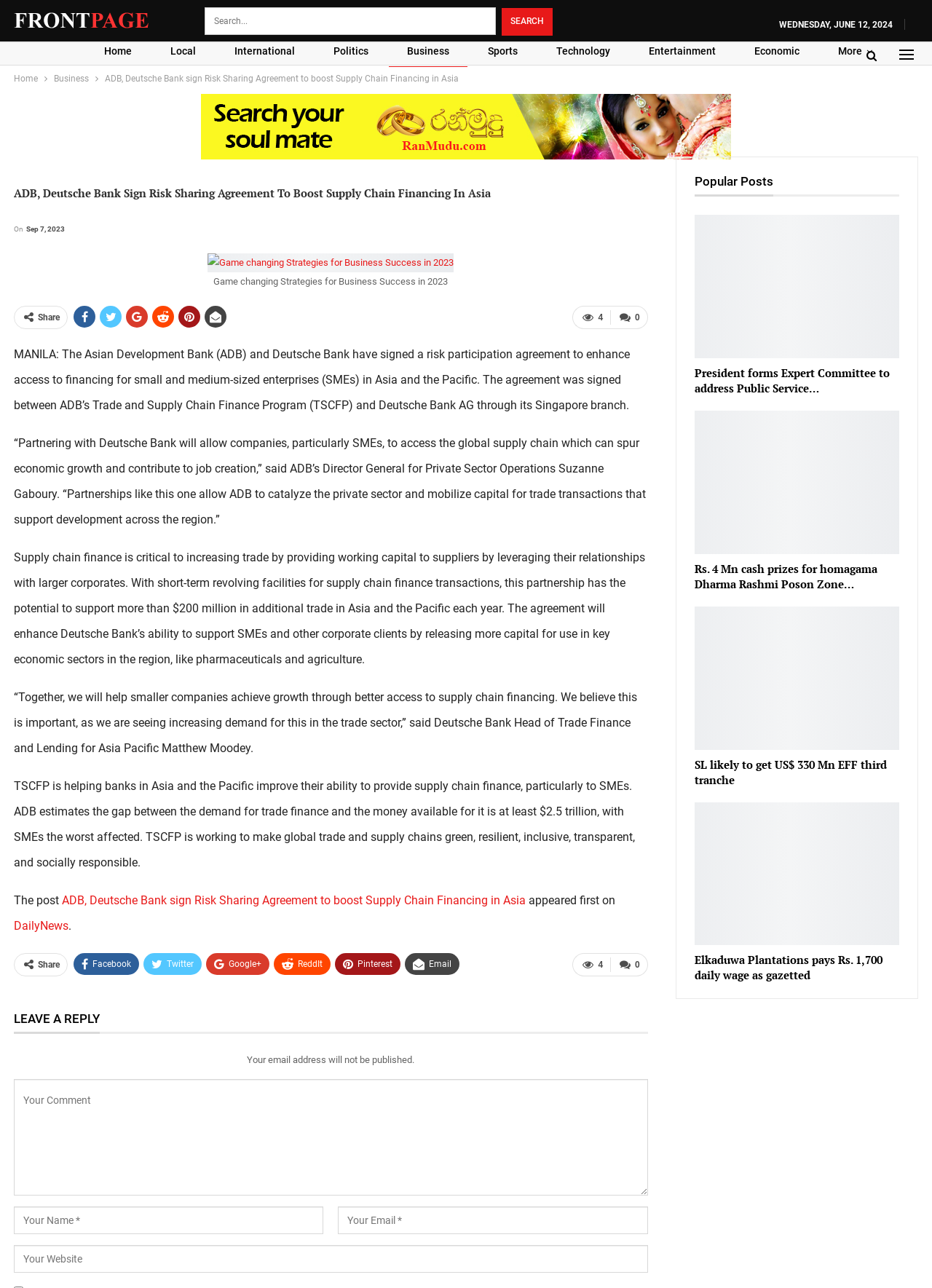What is the estimated trade finance gap in Asia and the Pacific?
Please give a well-detailed answer to the question.

I found the estimated trade finance gap by reading the article, which states that 'ADB estimates the gap between the demand for trade finance and the money available for it is at least $2.5 trillion, with SMEs the worst affected'.